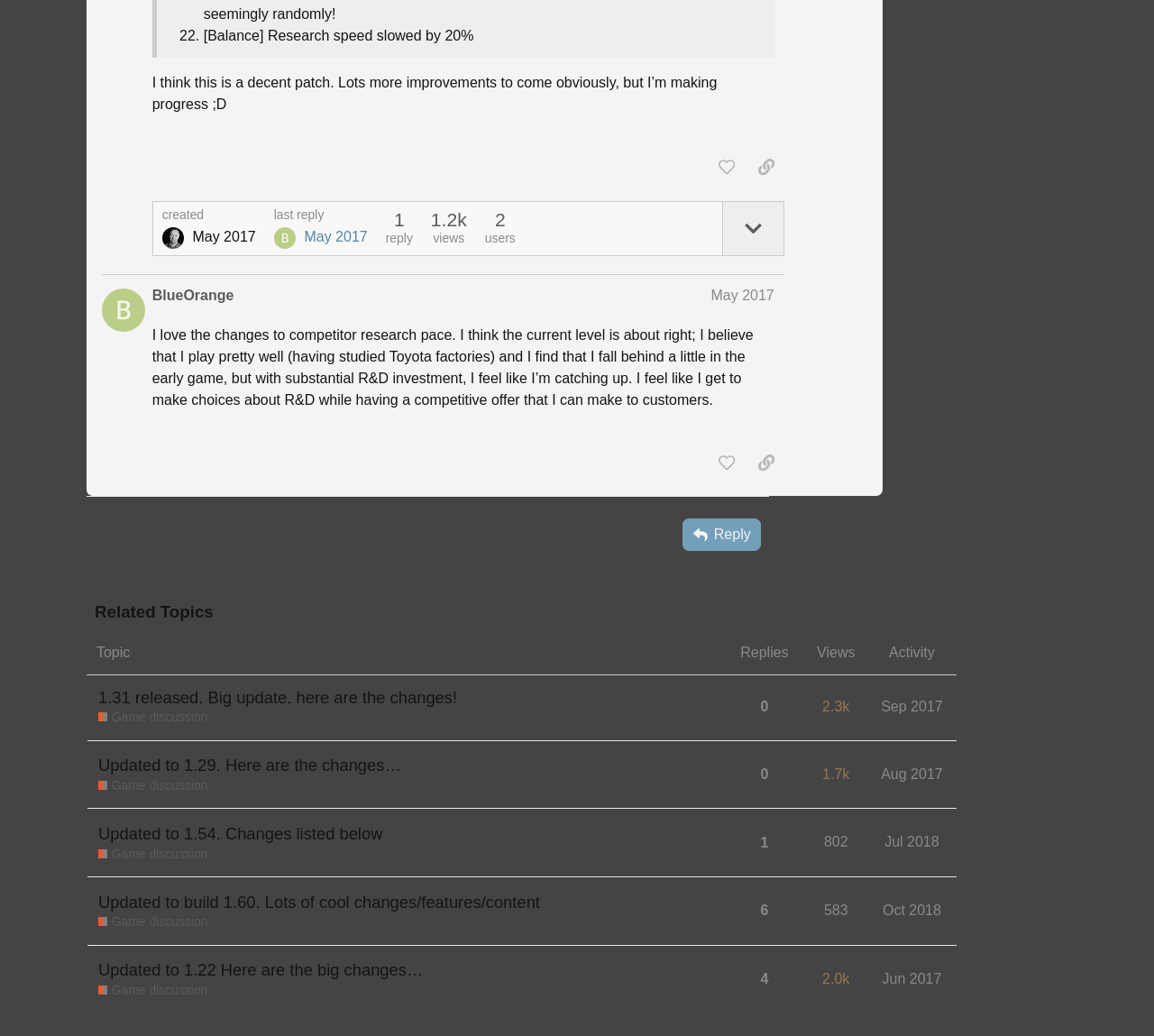Specify the bounding box coordinates of the area to click in order to execute this command: 'reply to the post'. The coordinates should consist of four float numbers ranging from 0 to 1, and should be formatted as [left, top, right, bottom].

[0.592, 0.501, 0.659, 0.532]